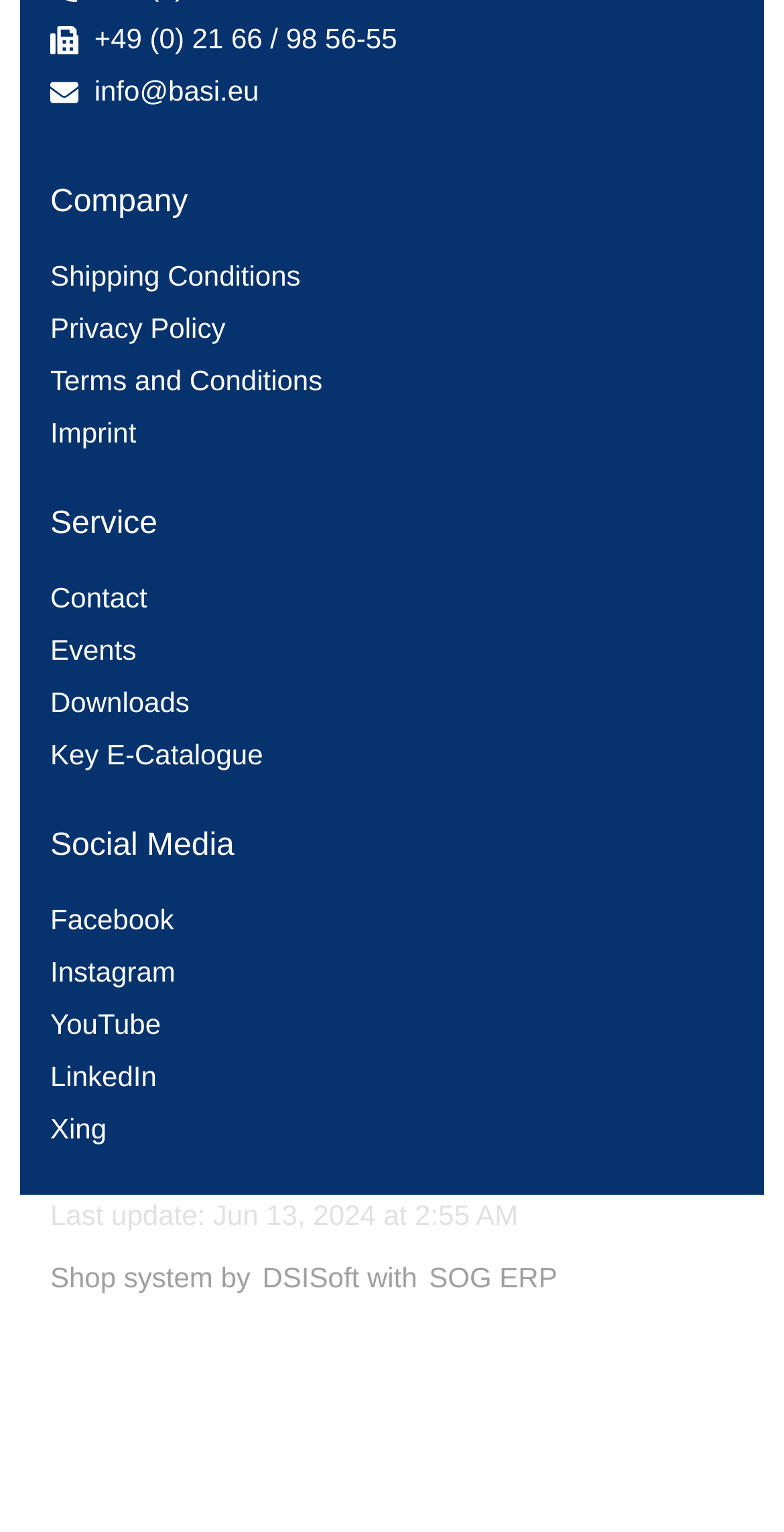Please specify the bounding box coordinates of the clickable region necessary for completing the following instruction: "follow the Facebook link". The coordinates must consist of four float numbers between 0 and 1, i.e., [left, top, right, bottom].

[0.064, 0.583, 0.577, 0.617]